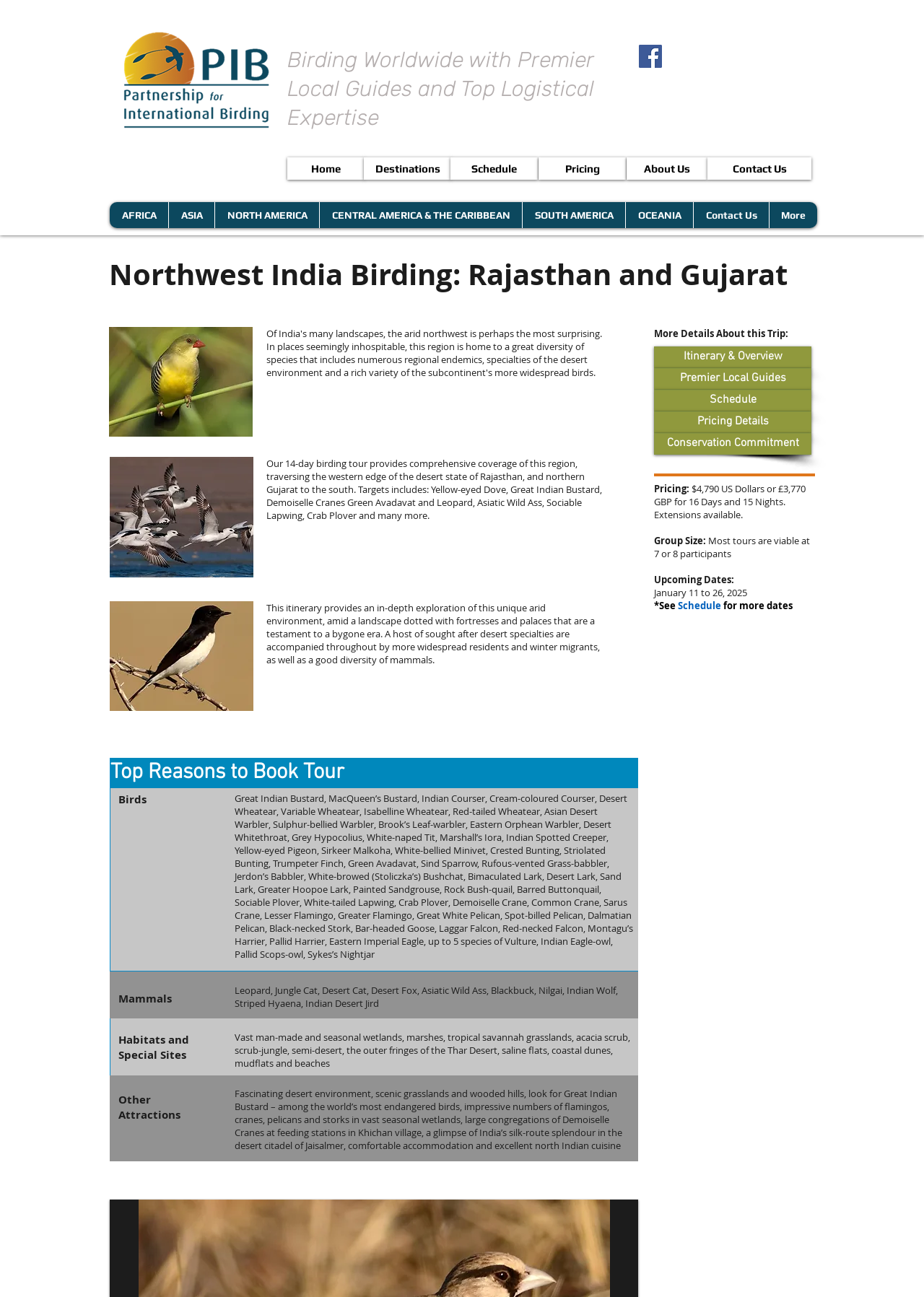Find the bounding box coordinates of the area that needs to be clicked in order to achieve the following instruction: "Click on the 'Schedule' link". The coordinates should be specified as four float numbers between 0 and 1, i.e., [left, top, right, bottom].

[0.488, 0.121, 0.582, 0.139]